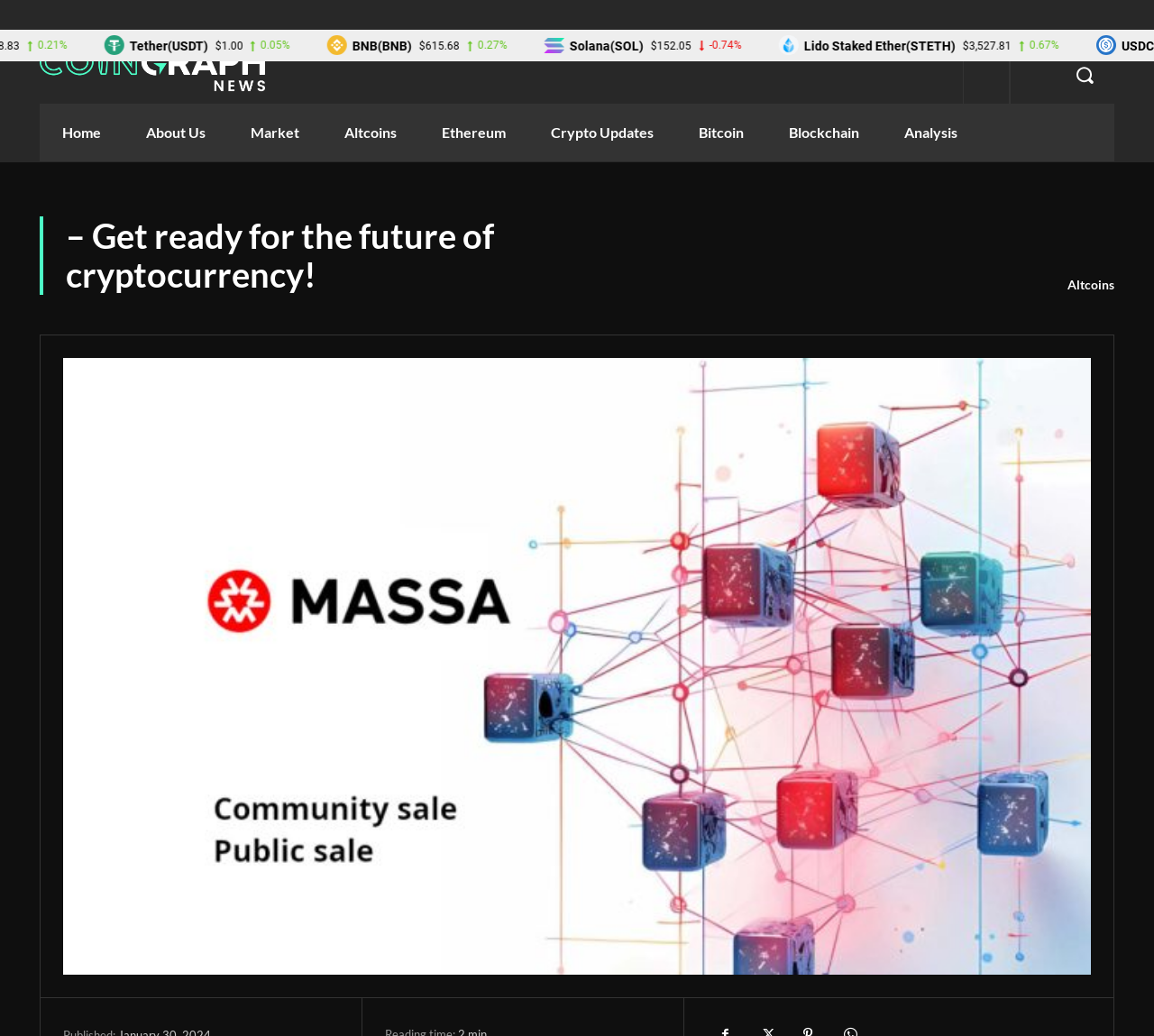Identify the bounding box coordinates for the UI element that matches this description: "Ethereum".

[0.363, 0.1, 0.458, 0.156]